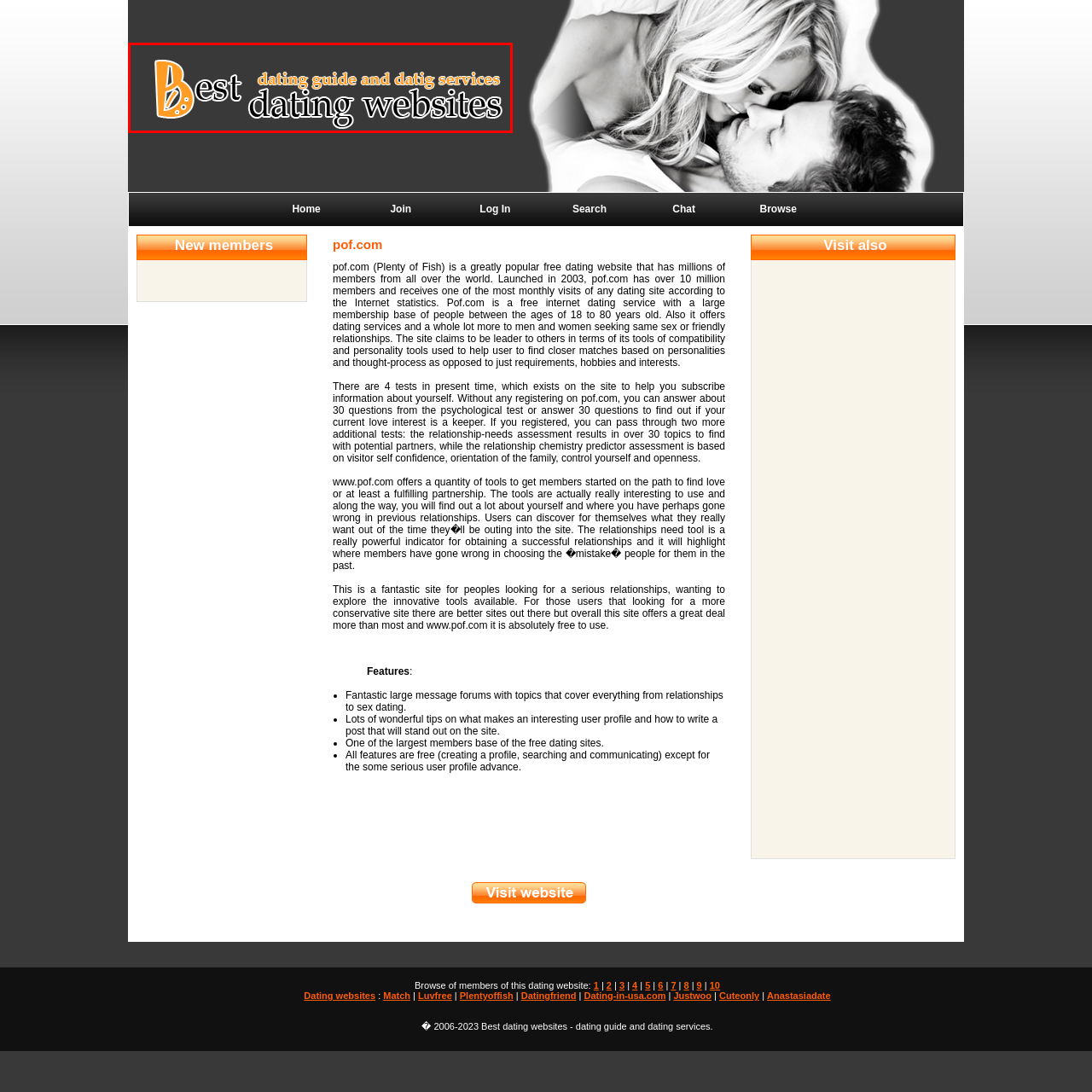Give an in-depth description of the image highlighted with the red boundary.

The image features a stylized graphic with the text "Best dating guide and dating services" prominently displayed in a bold font. The word "Best" is highlighted in a vibrant orange, drawing attention to the quality of the content presented. Below it, the phrase "dating websites" is written in a contrasting elegant font, blending a professional yet inviting tone. This imagery serves as a visual anchor for a webpage dedicated to discussing various dating platforms, emphasizing the site's role as a valuable resource for individuals seeking connection through online dating services. The overall composition utilizes a dark background, which enhances the brightness of the text and underscores its significance on the page.